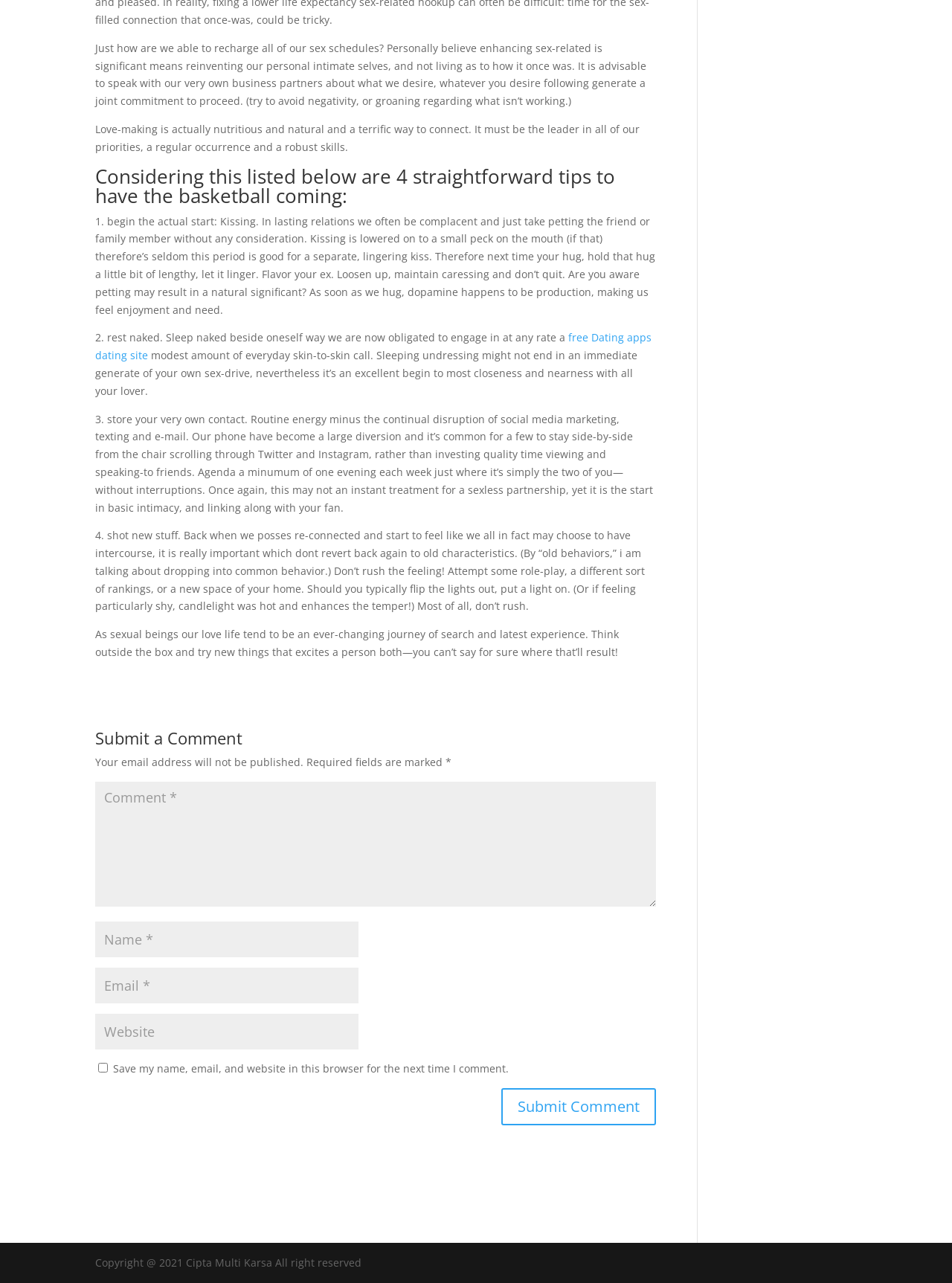Using the description: "input value="Website" name="url"", determine the UI element's bounding box coordinates. Ensure the coordinates are in the format of four float numbers between 0 and 1, i.e., [left, top, right, bottom].

[0.1, 0.79, 0.377, 0.818]